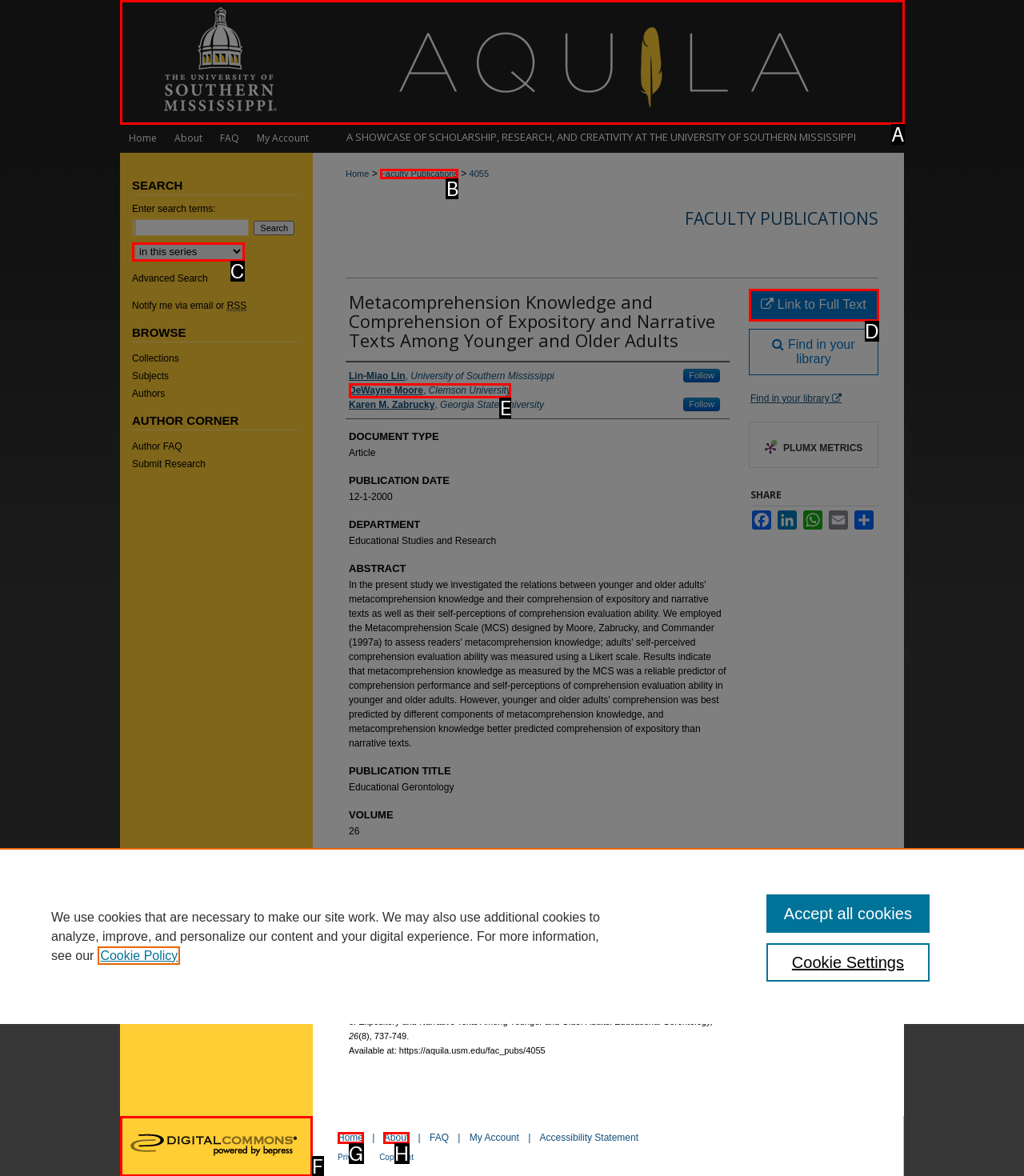Identify the letter of the UI element that corresponds to: Knife Sharpening
Respond with the letter of the option directly.

None